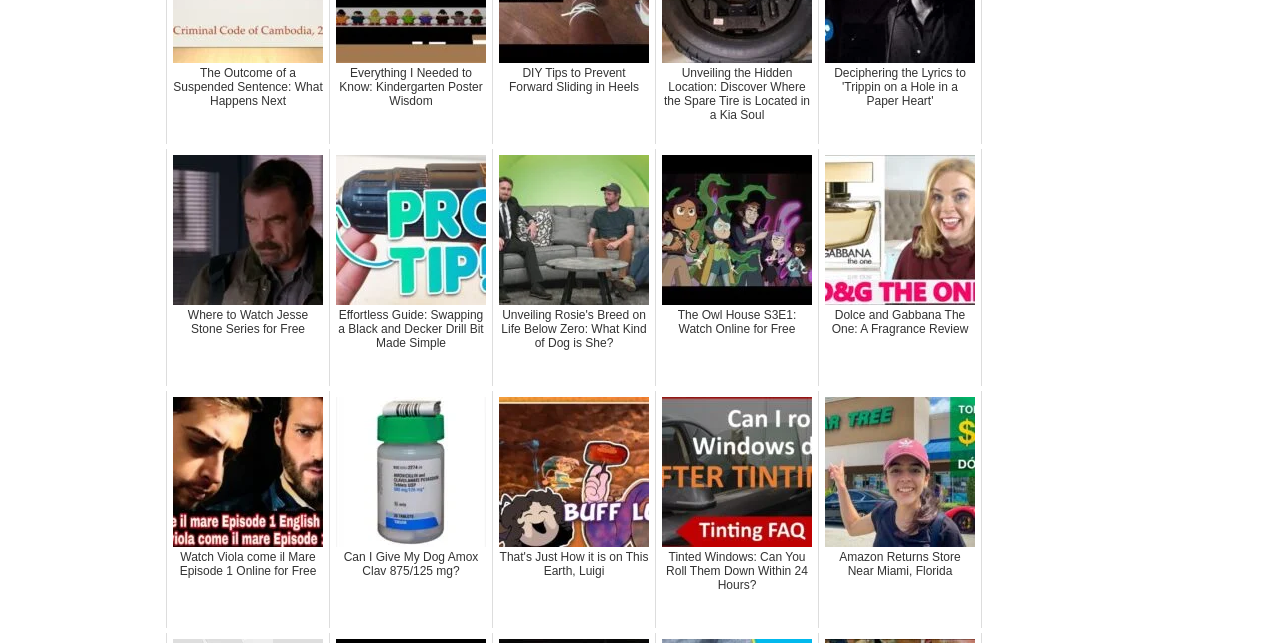Respond to the following question using a concise word or phrase: 
How many links are there on the webpage?

10